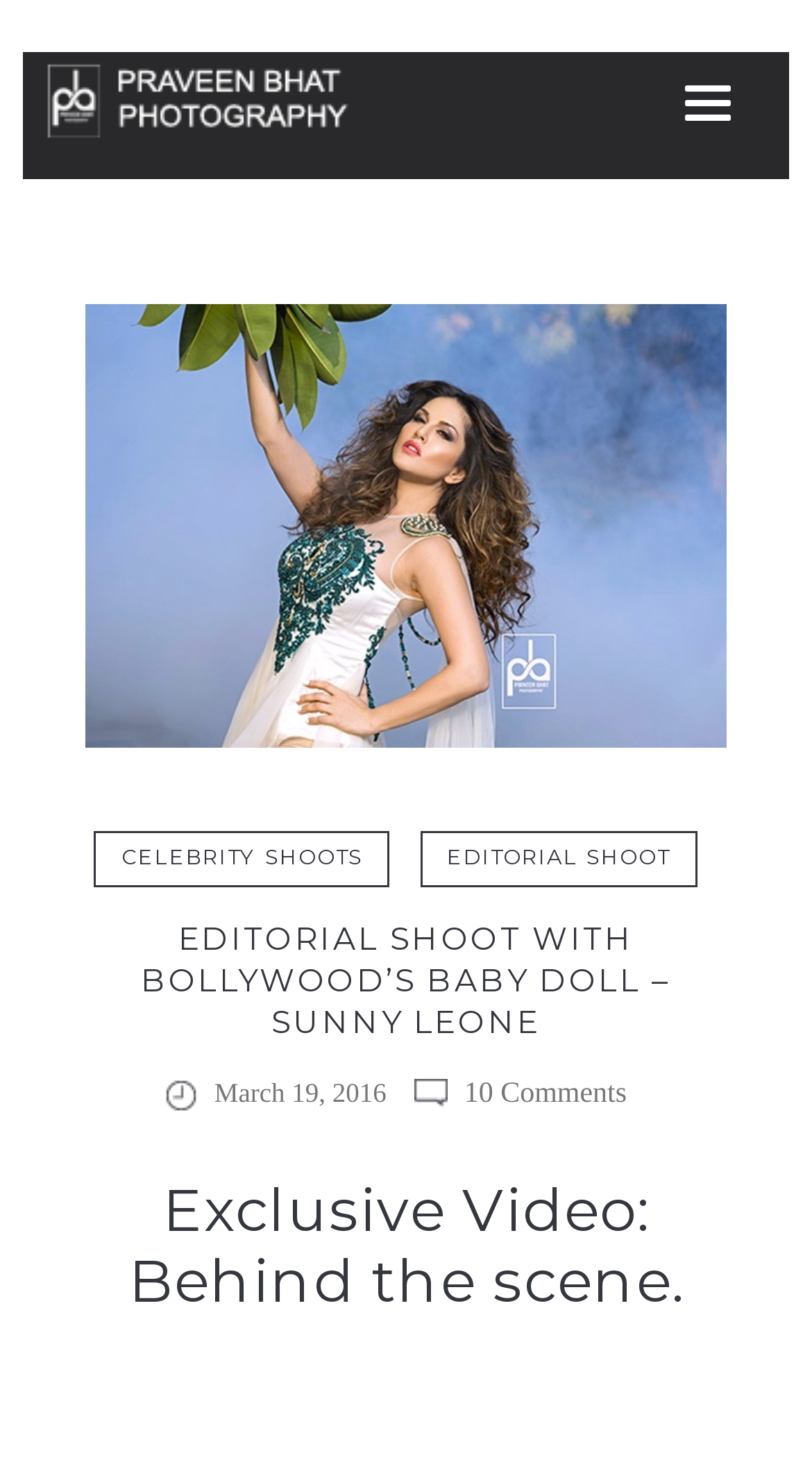Respond with a single word or phrase for the following question: 
What is the name of the Bollywood actress in the editorial shoot?

Sunny Leone